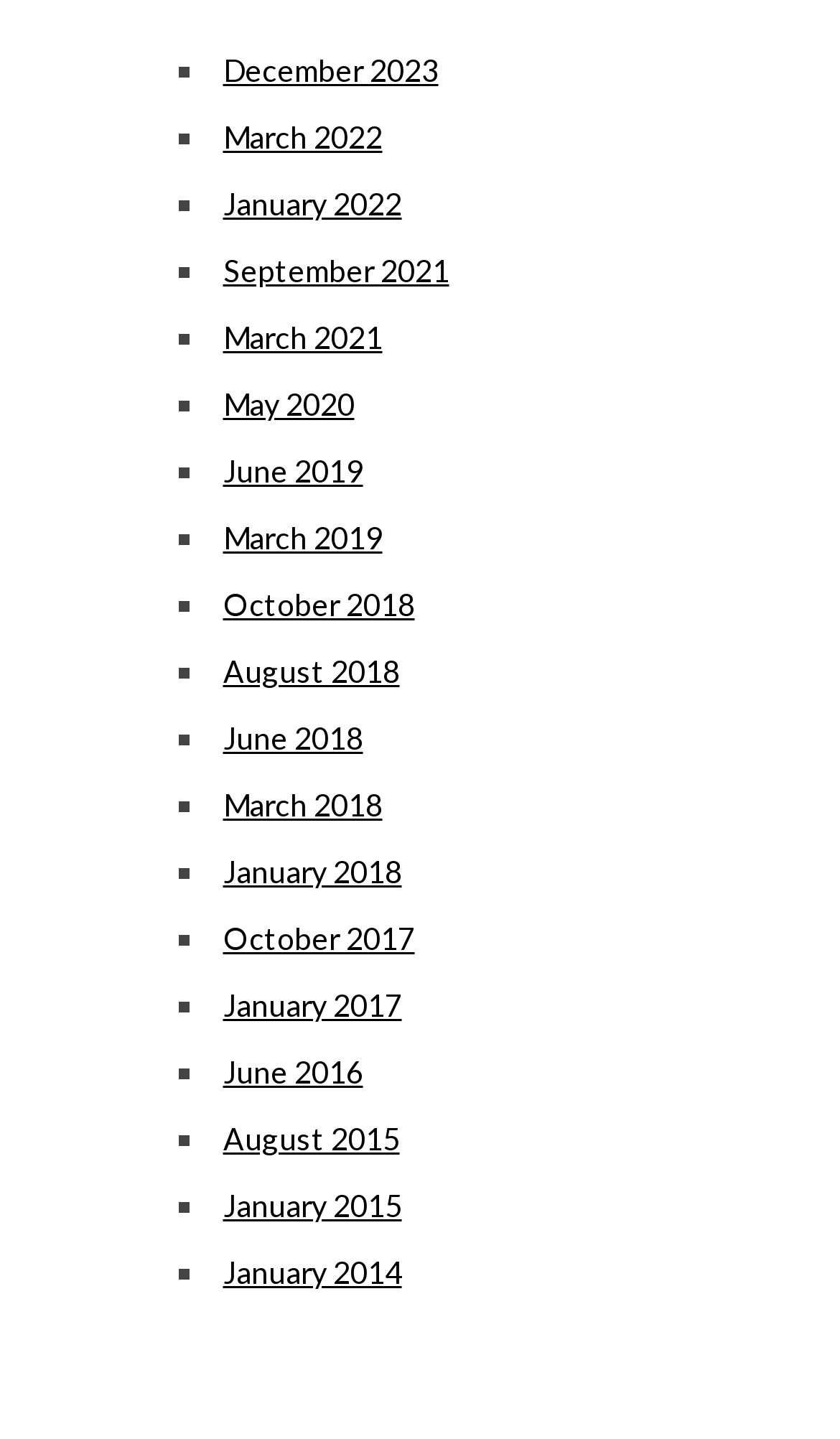Specify the bounding box coordinates of the region I need to click to perform the following instruction: "Read the latest News". The coordinates must be four float numbers in the range of 0 to 1, i.e., [left, top, right, bottom].

None